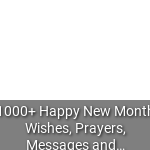What is the content about?
Refer to the screenshot and deliver a thorough answer to the question presented.

The content is a collection of 'Happy New Month Wishes, Prayers, Messages and Quotes for September 2020', which suggests that it provides readers with a variety of messages and quotes to celebrate the beginning of a new month.